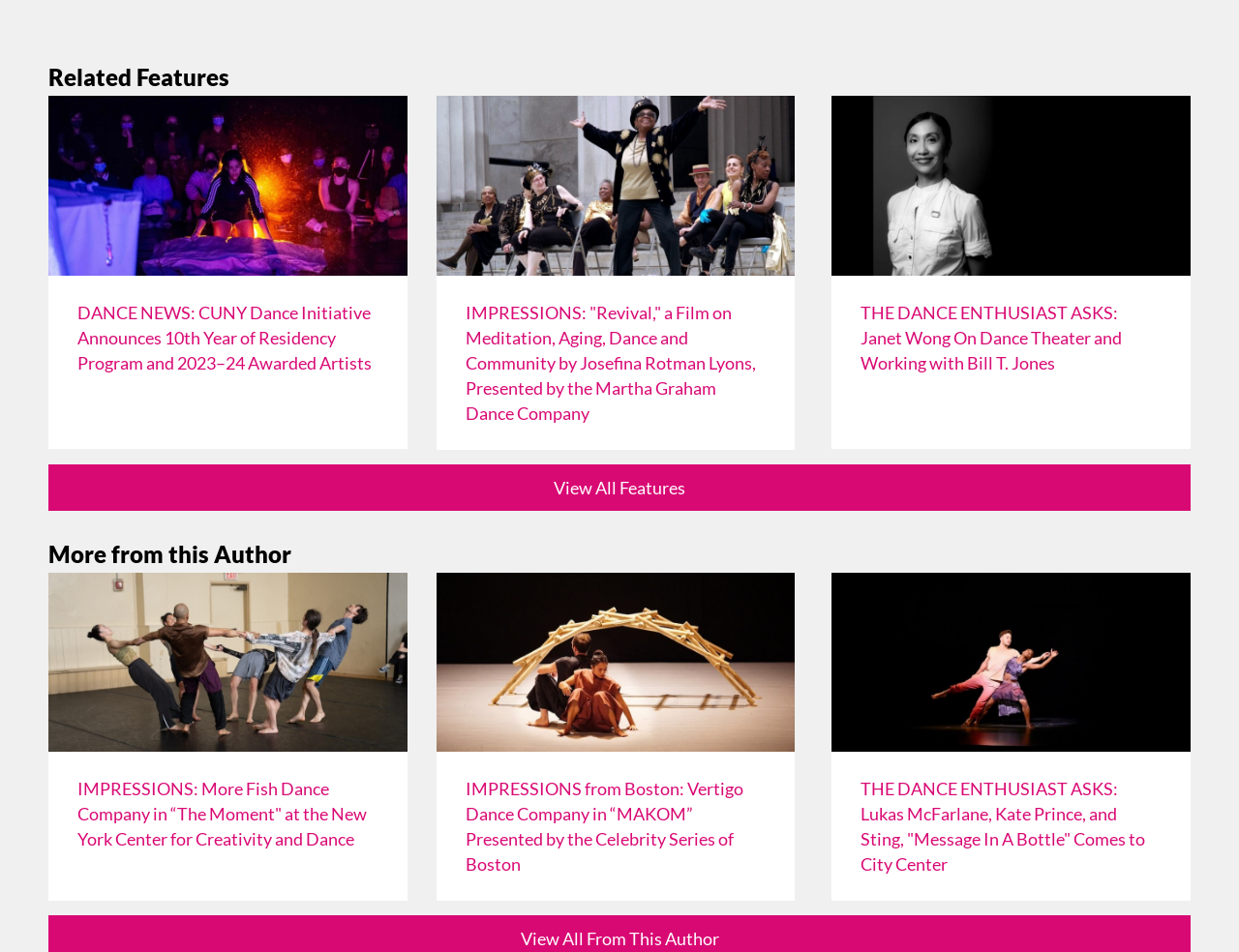What is the main topic of this webpage?
Examine the image closely and answer the question with as much detail as possible.

Based on the various links and images on the webpage, it appears that the main topic is dance, with articles and news related to dance performances, companies, and artists.